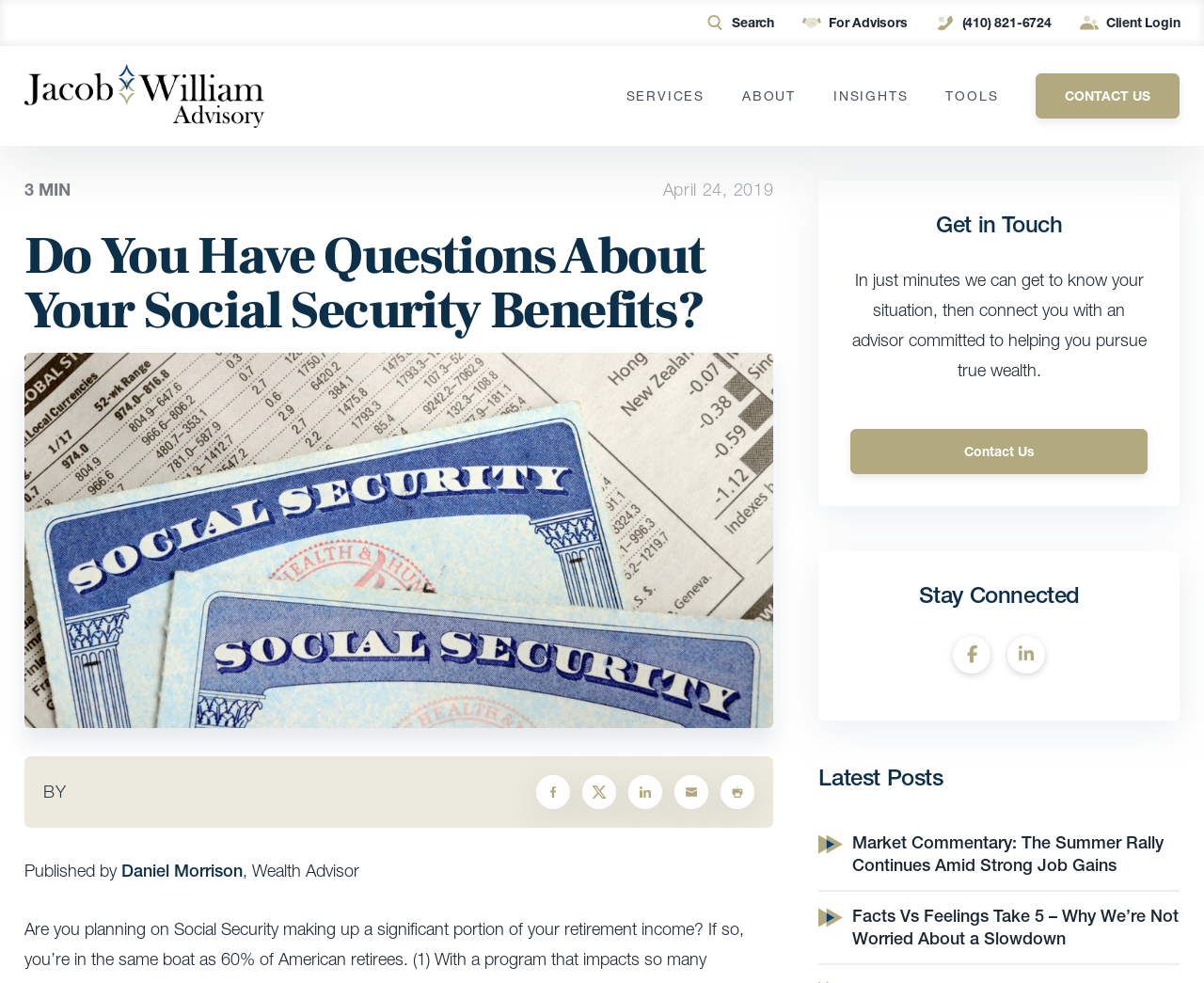Provide a brief response using a word or short phrase to this question:
What is the phone number to contact?

(410) 821-6724